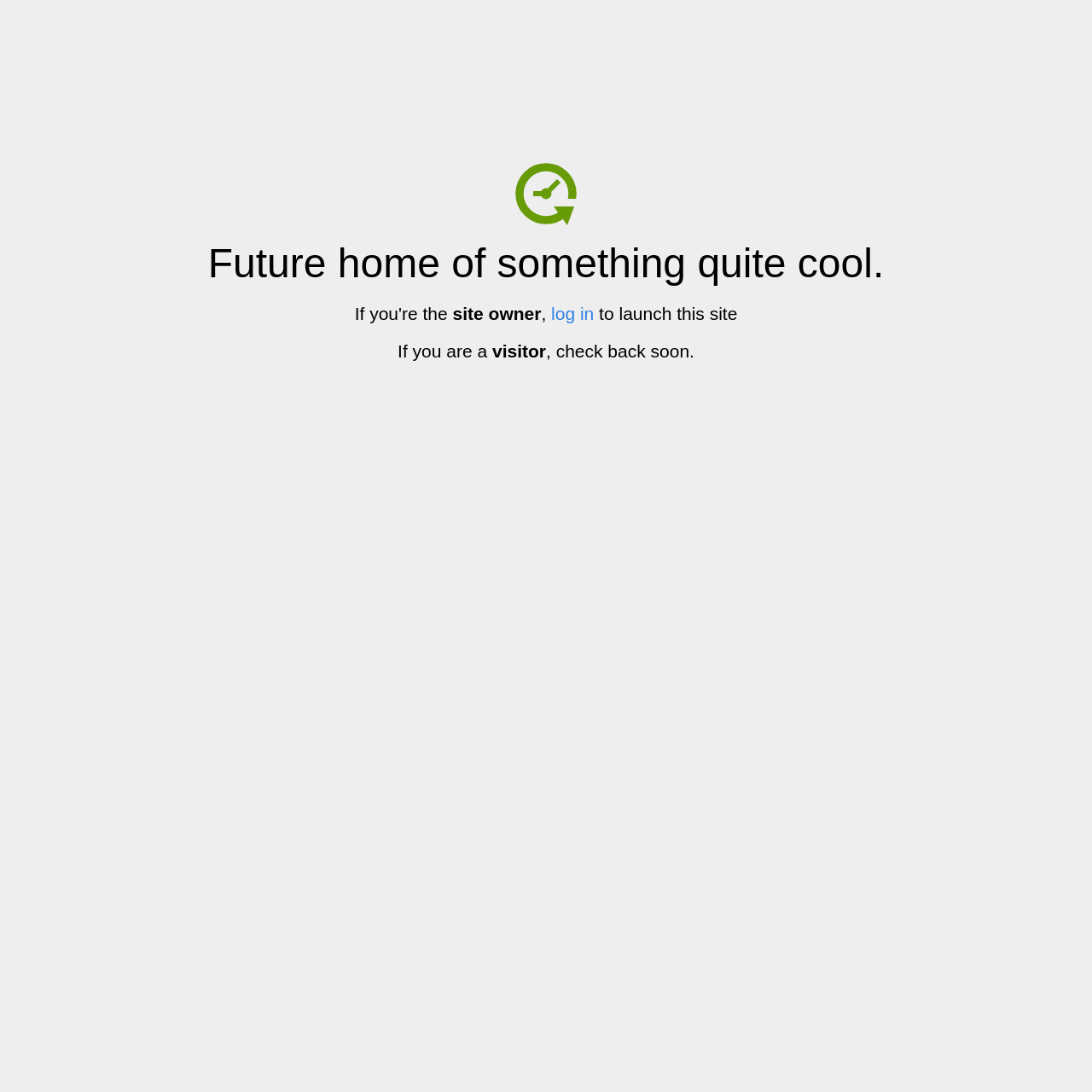Give a short answer to this question using one word or a phrase:
What can be expected from the site in the future?

something cool